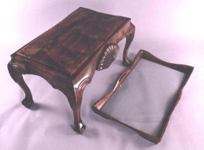Offer a detailed narrative of the image's content.

The image features a beautifully crafted wooden tea table, displaying the elegance of Chippendale furniture design. The table is characterized by its gracefully curved legs and a rich, polished surface that highlights the intricate wood grain. A separate, delicately crafted tray lies next to the table, showcasing functionality alongside artistry. The table's refined details, such as the carved shell motif on one side, reflect the high-quality craftsmanship typical of custom-made furniture. This piece not only serves as a functional item but also as a stunning display of artistry, embodying the timeless elegance expected from professional woodwork.